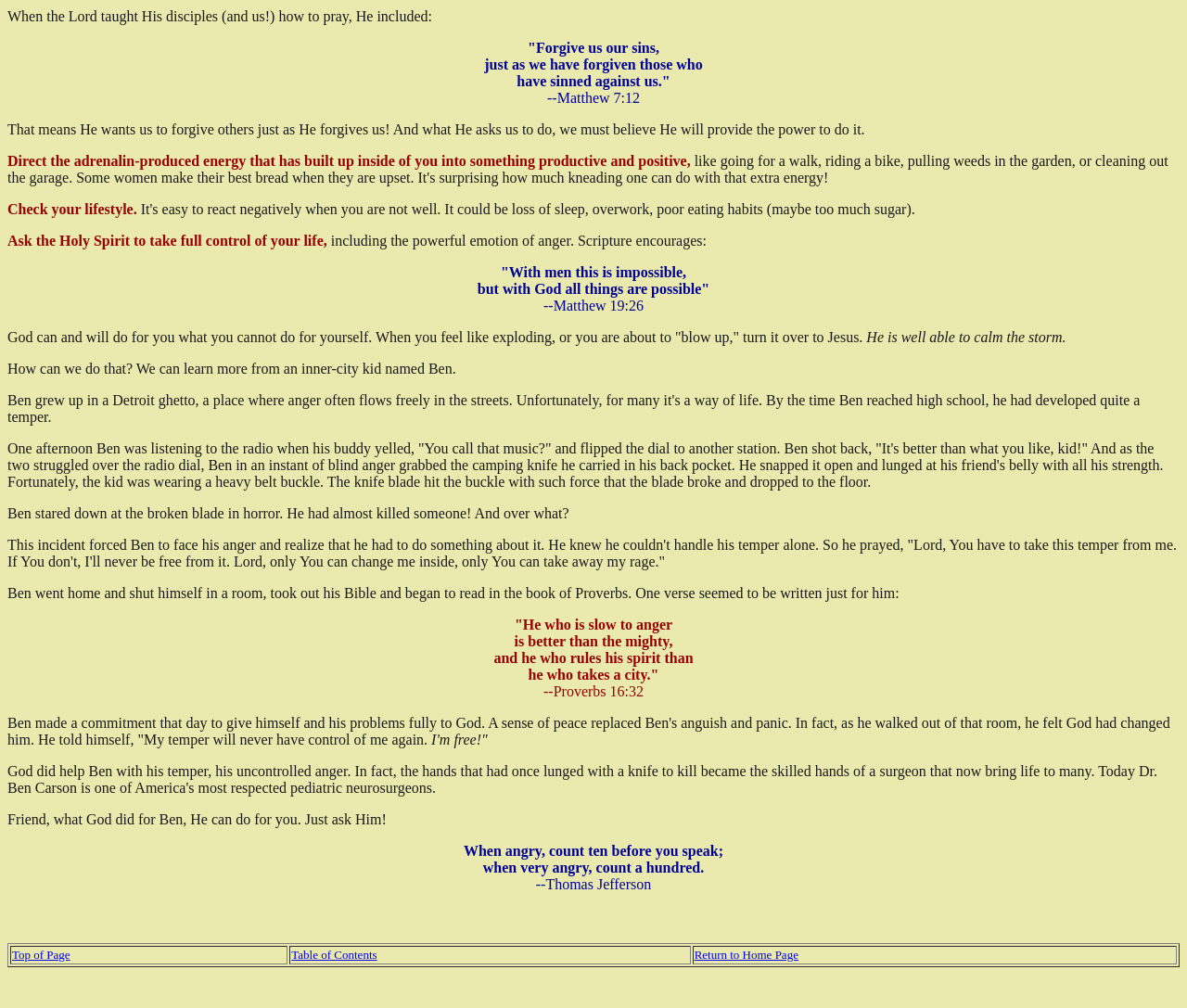From the element description Return to Home Page, predict the bounding box coordinates of the UI element. The coordinates must be specified in the format (top-left x, top-left y, bottom-right x, bottom-right y) and should be within the 0 to 1 range.

[0.585, 0.94, 0.673, 0.954]